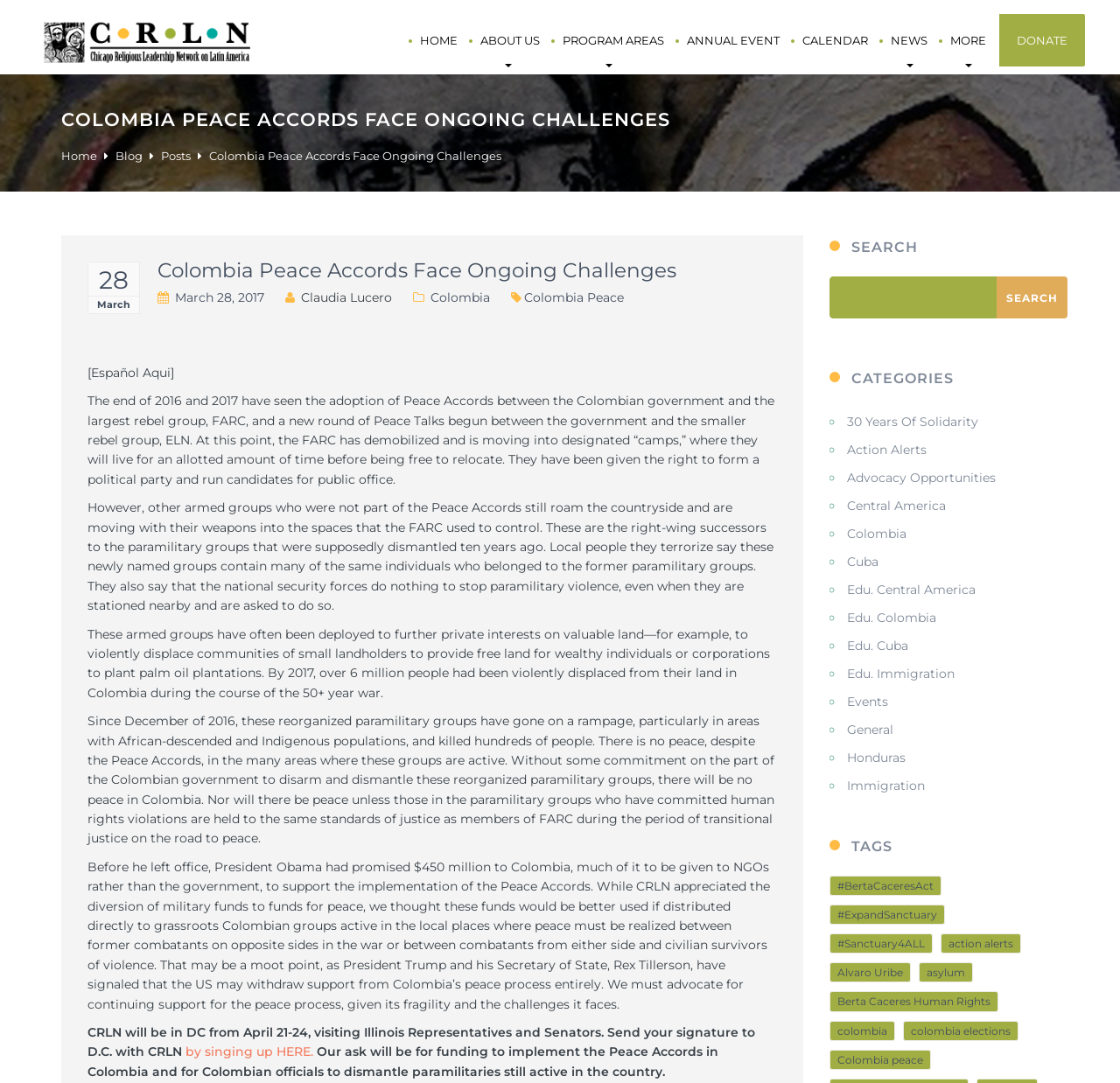How many tags are listed?
Give a single word or phrase answer based on the content of the image.

17